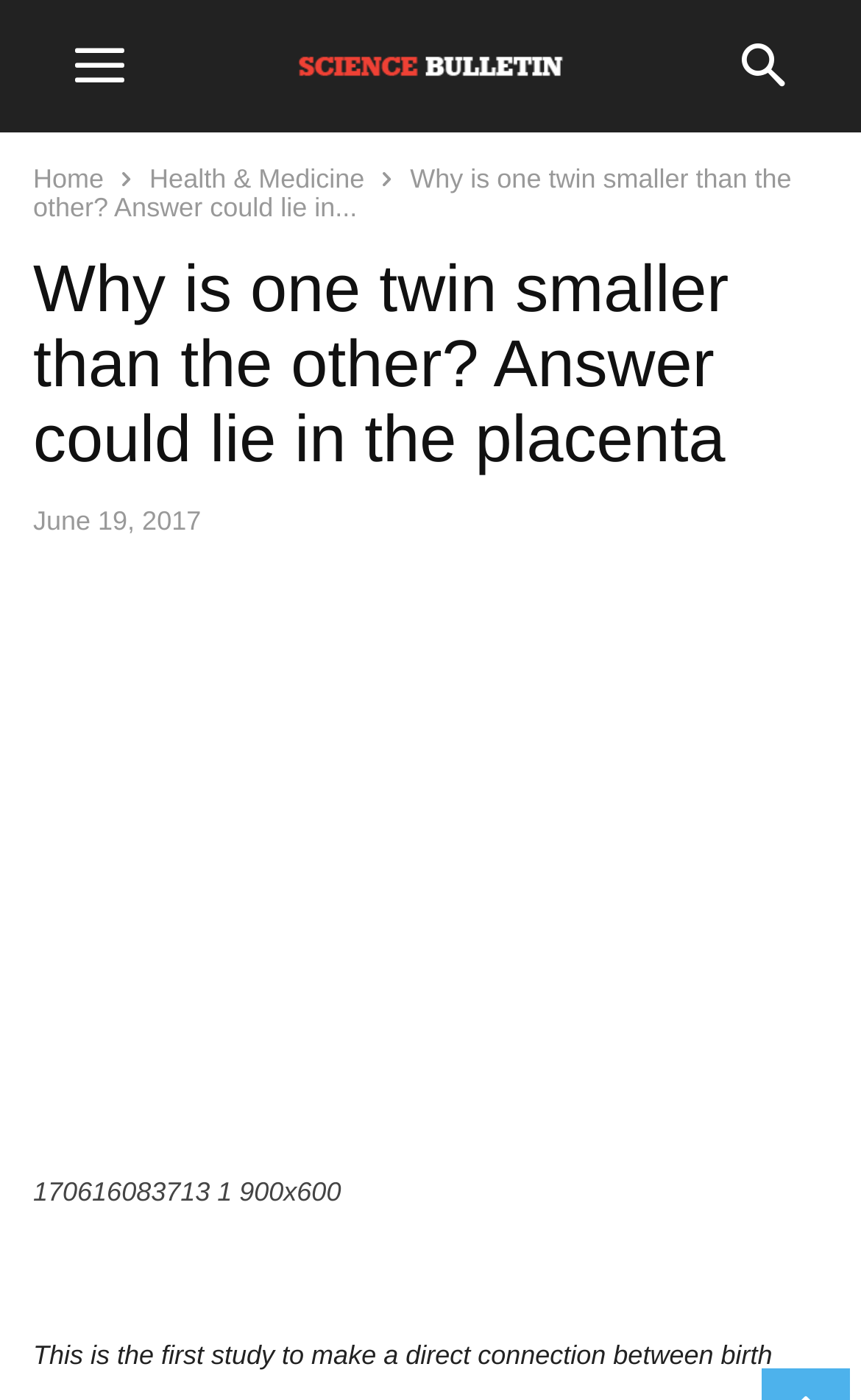Describe every aspect of the webpage in a detailed manner.

The webpage is about a scientific study on the connection between birth outcomes and placental oxygen transport. At the top left corner, there is a mobile toggle button and a button labeled "Blog & Scientific News from around the world" with an accompanying image of the Science Bulletin logo. To the right of these buttons, there is a search button. Below these elements, there are links to "Home" and "Health & Medicine" categories.

The main content of the webpage is a news article with a heading that reads "Why is one twin smaller than the other? Answer could lie in the placenta". This heading is followed by a timestamp indicating that the article was published on June 19, 2017. The article's main text is not explicitly mentioned, but it is likely to be a summary of the study's findings.

Below the article's heading and timestamp, there is a large figure that takes up most of the width of the page. The figure is accompanied by a link to a larger image and a figcaption that provides additional context. The figure is likely an illustration or graph related to the study's findings.